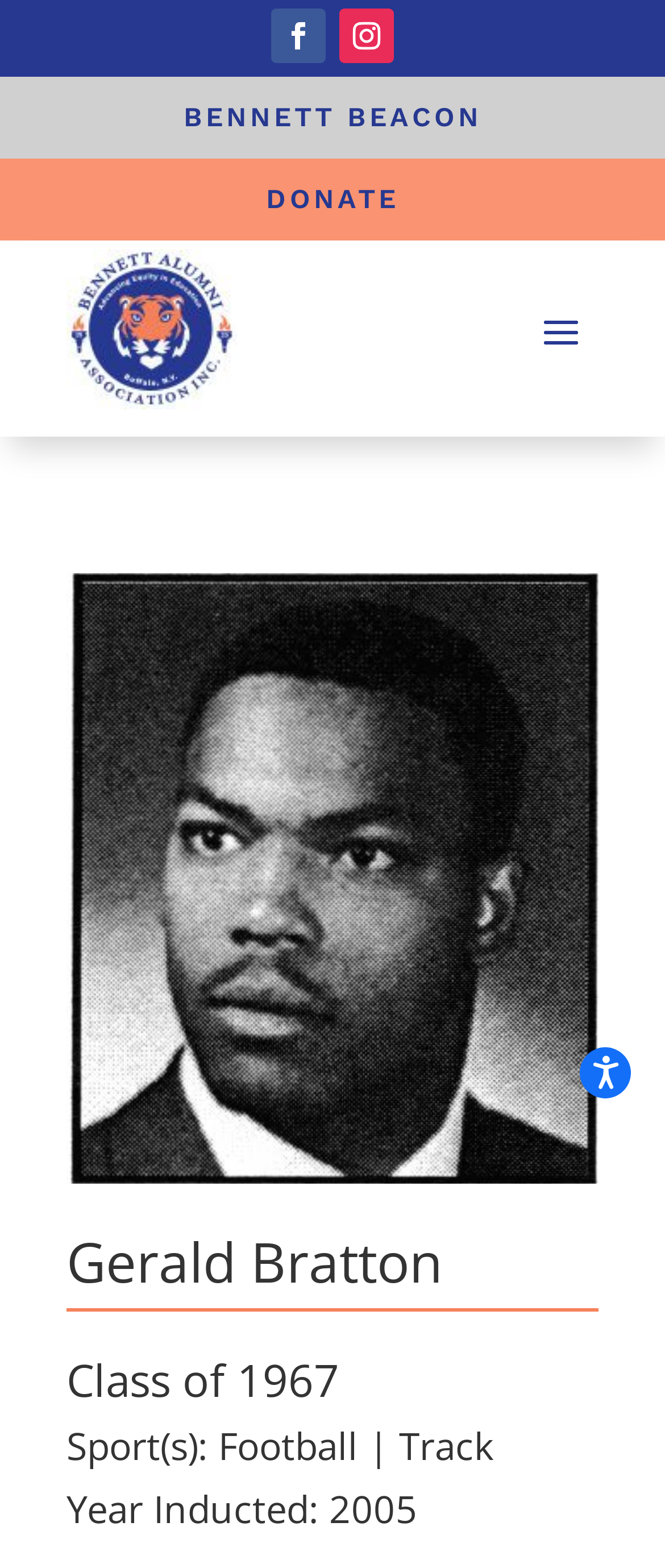What is the name of the person featured on this page?
Give a single word or phrase answer based on the content of the image.

Gerald Bratton